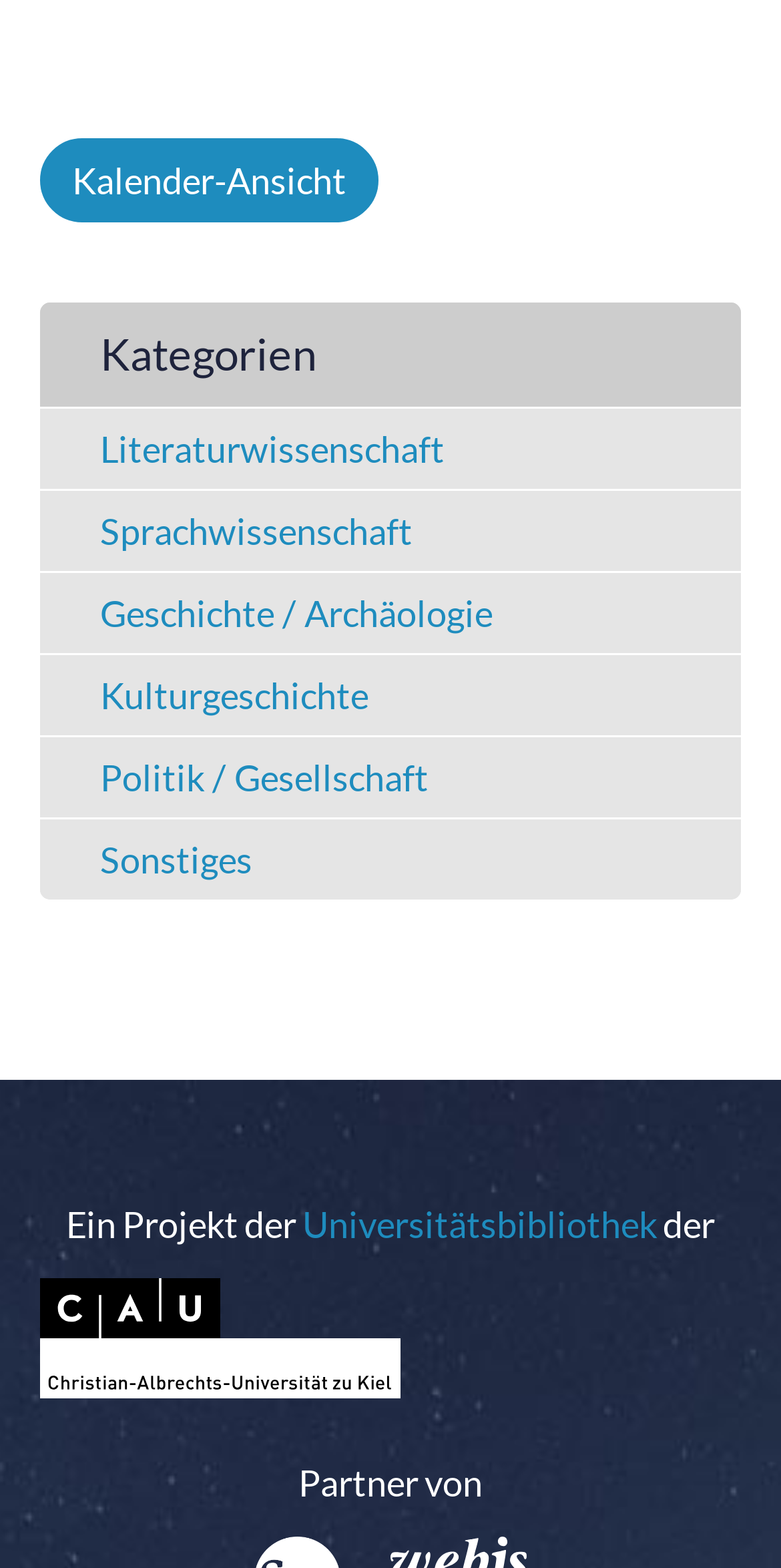What is the name of the university?
Relying on the image, give a concise answer in one word or a brief phrase.

Christian-Albrechts-Universität zu Kiel